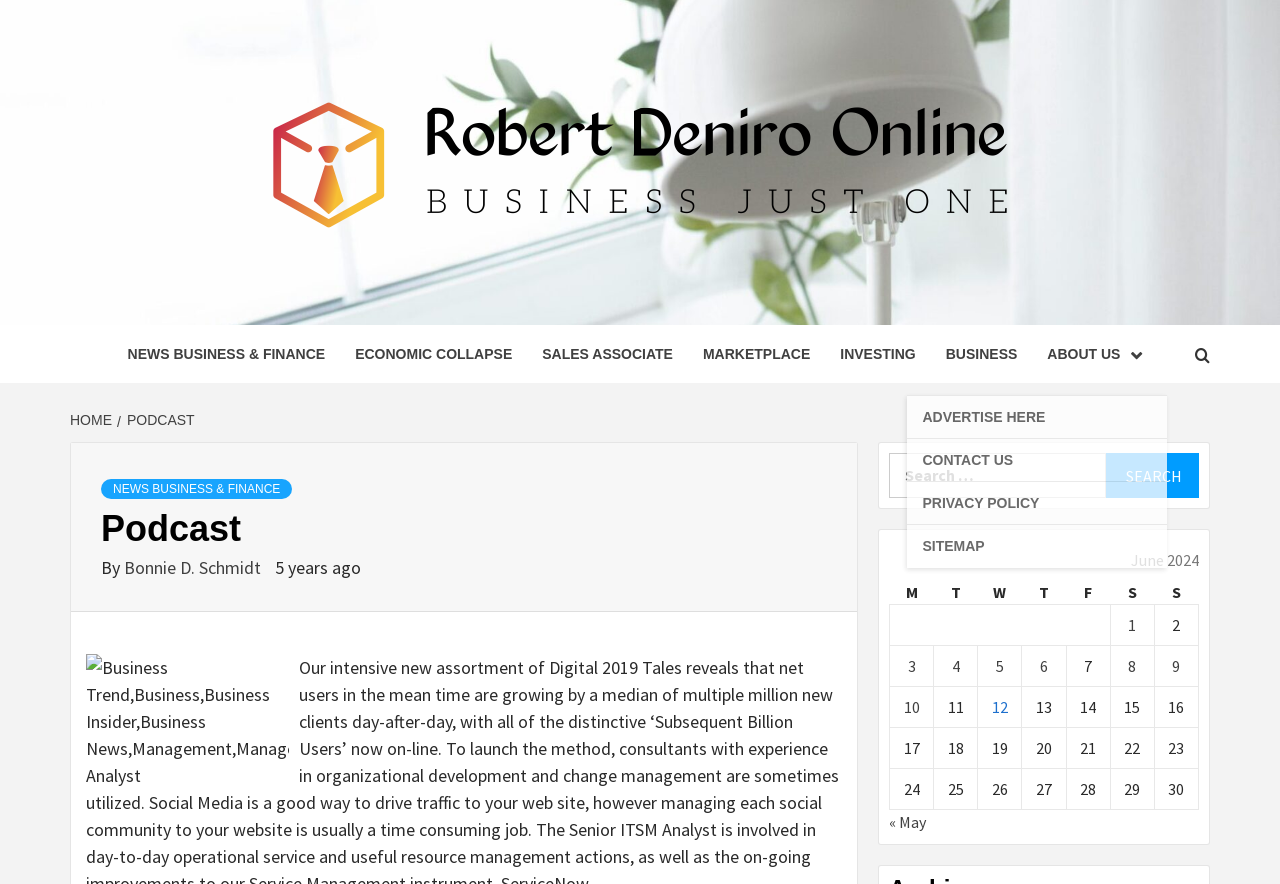Identify the bounding box coordinates necessary to click and complete the given instruction: "Login to the website".

None